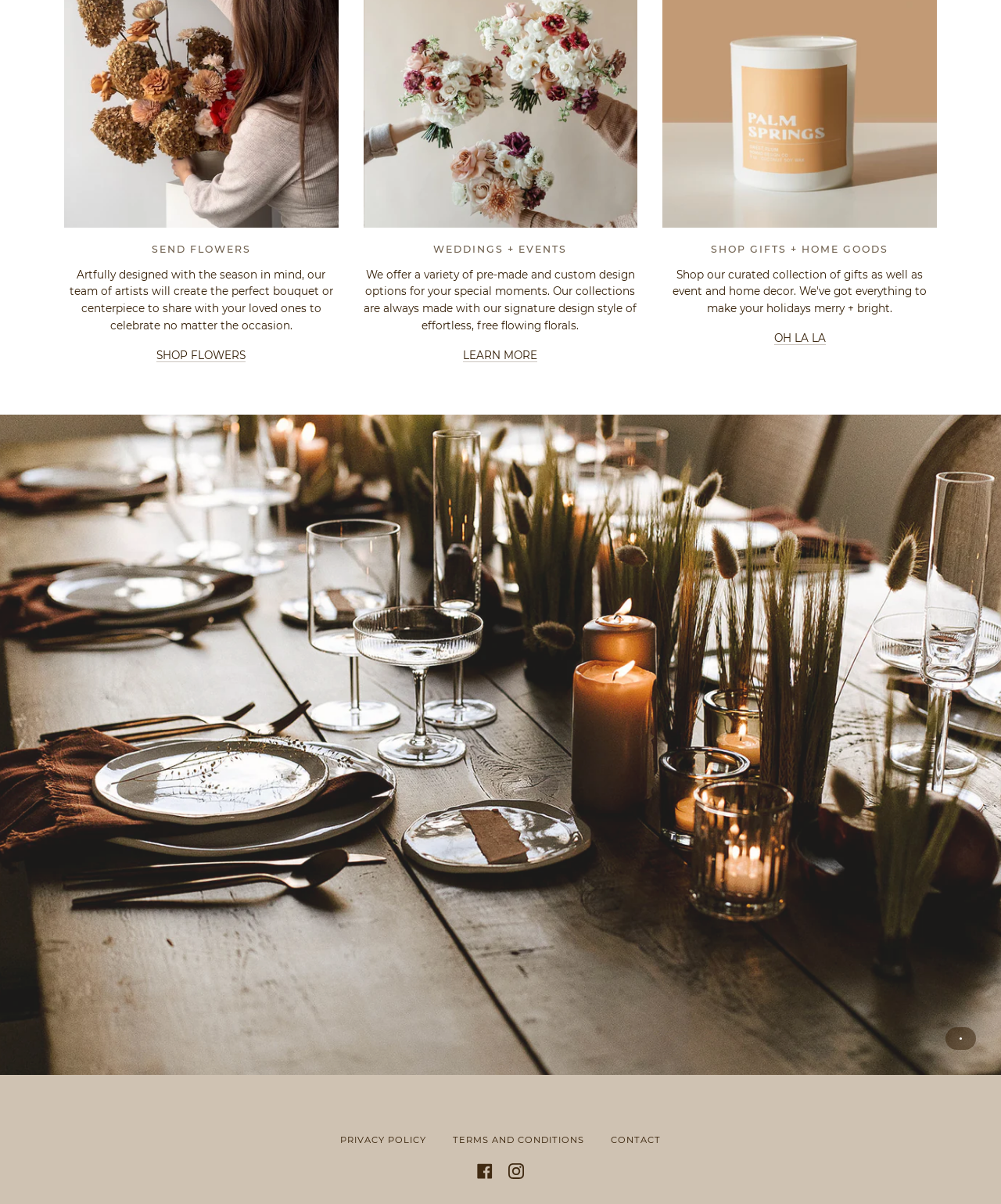Mark the bounding box of the element that matches the following description: "Follow".

None